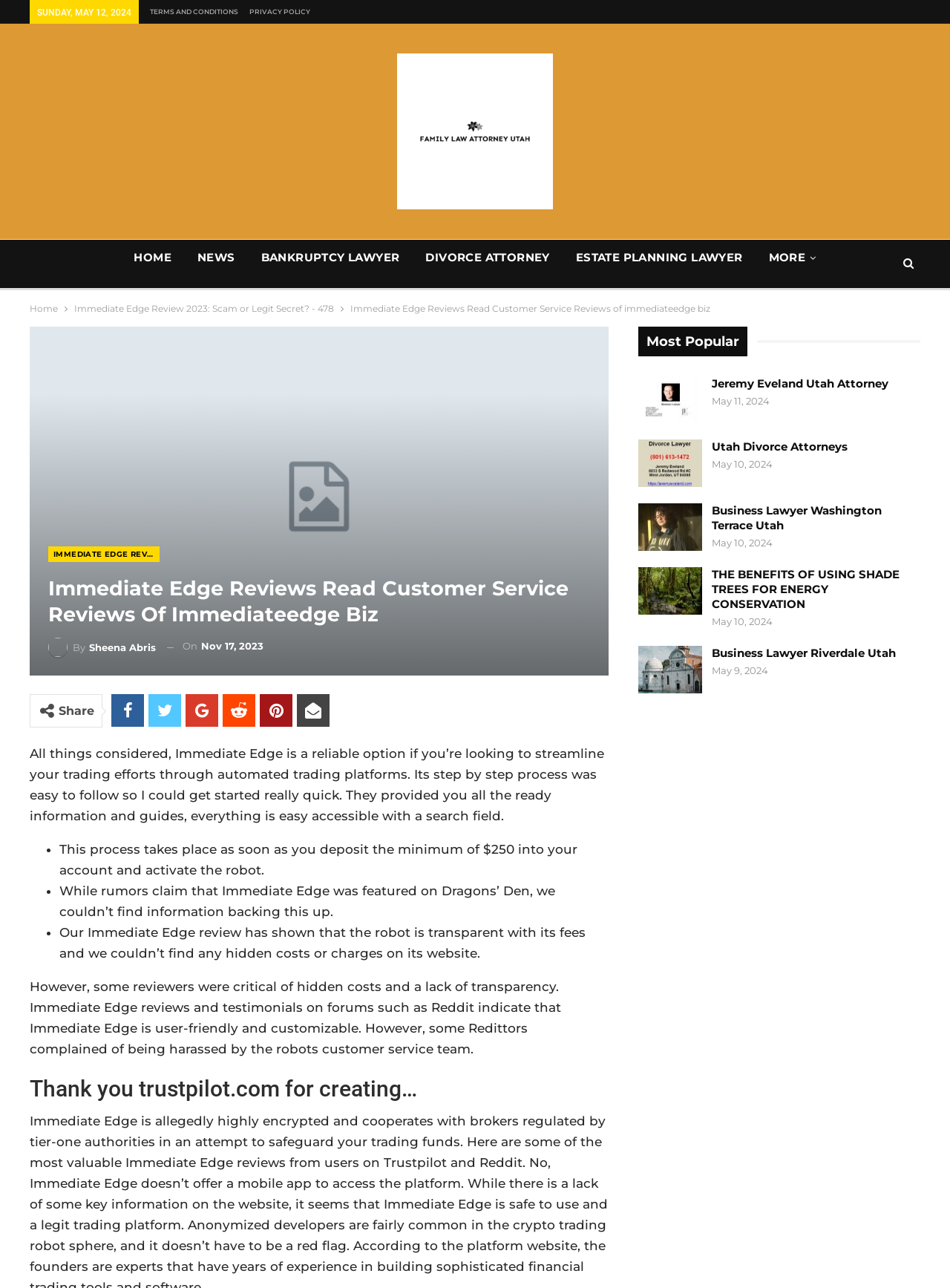Identify the bounding box coordinates for the UI element described as follows: Sport. Use the format (top-left x, top-left y, bottom-right x, bottom-right y) and ensure all values are floating point numbers between 0 and 1.

None